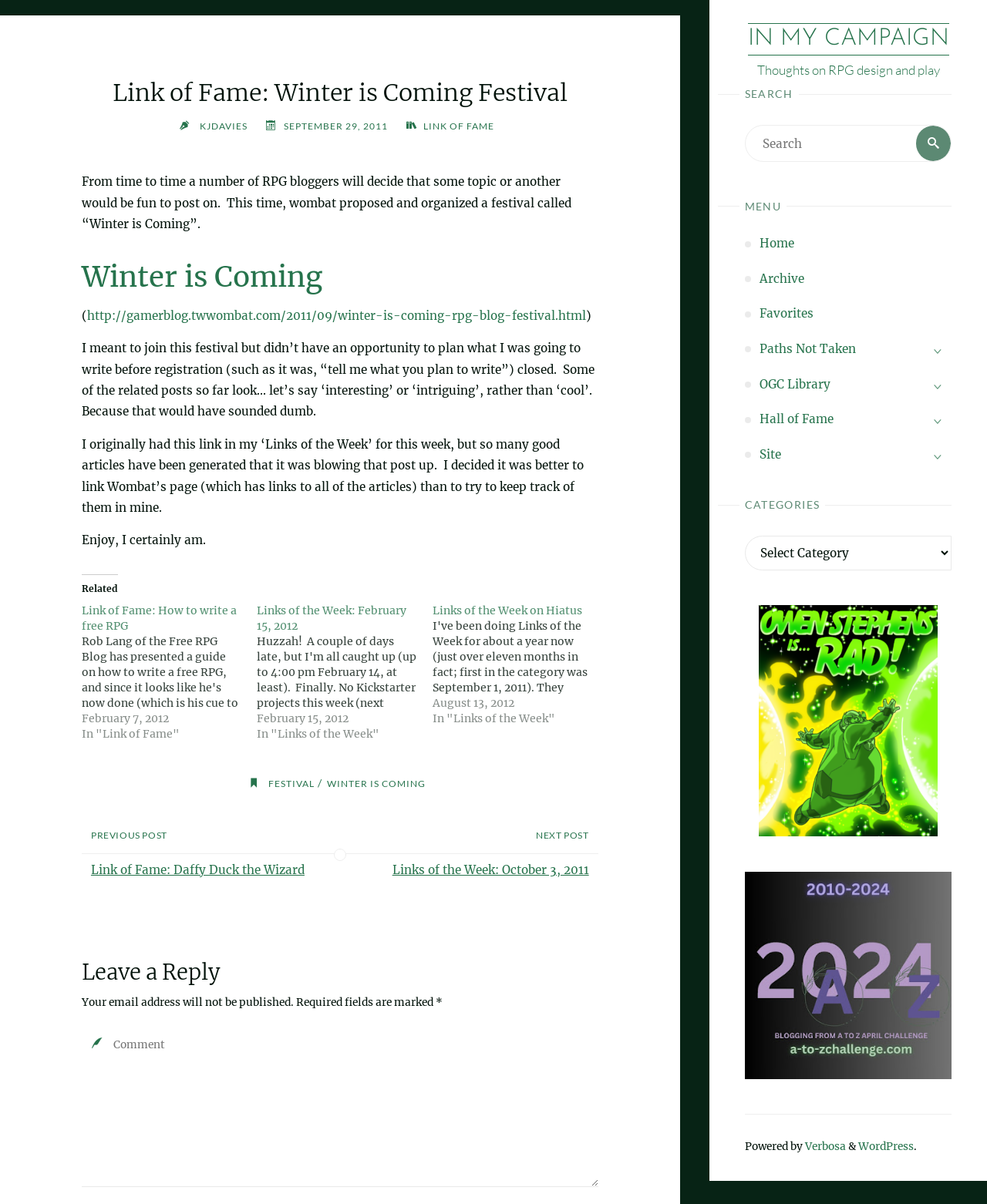Please provide a brief answer to the question using only one word or phrase: 
What is the name of the festival mentioned in the webpage?

Winter is Coming